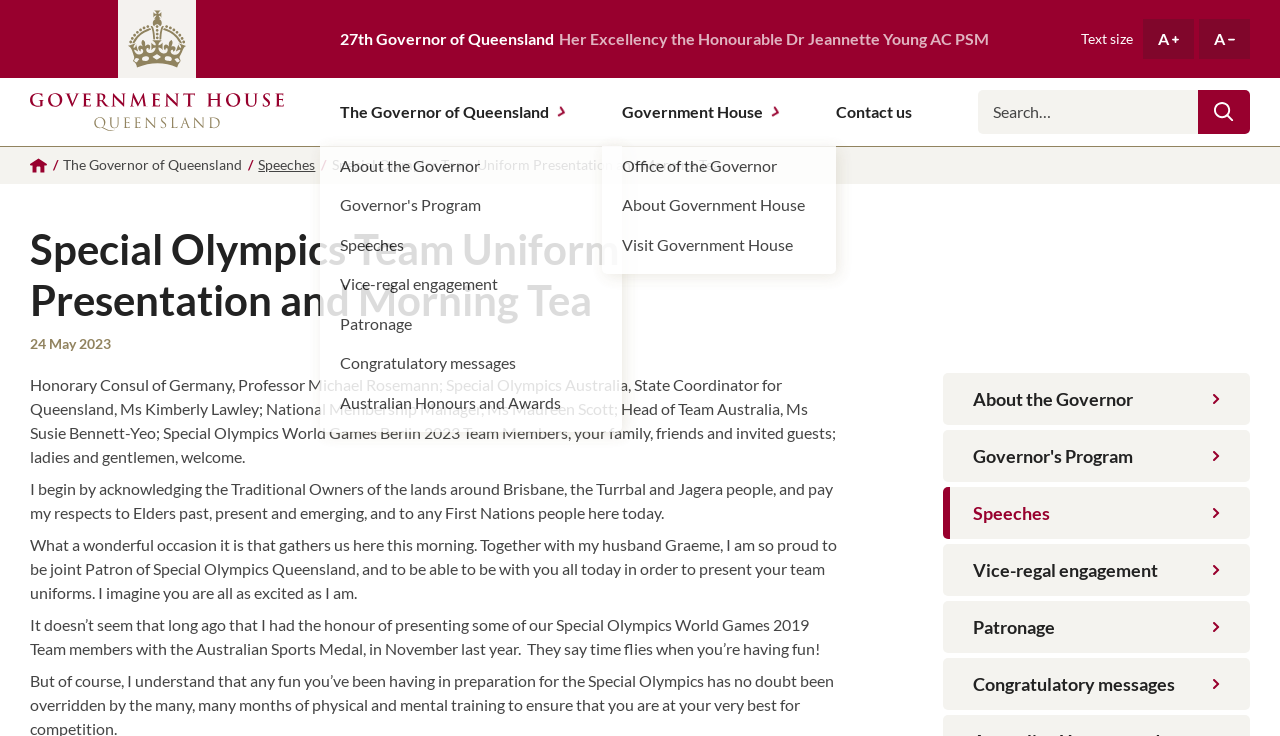From the element description: "Russell Curtis", extract the bounding box coordinates of the UI element. The coordinates should be expressed as four float numbers between 0 and 1, in the order [left, top, right, bottom].

None